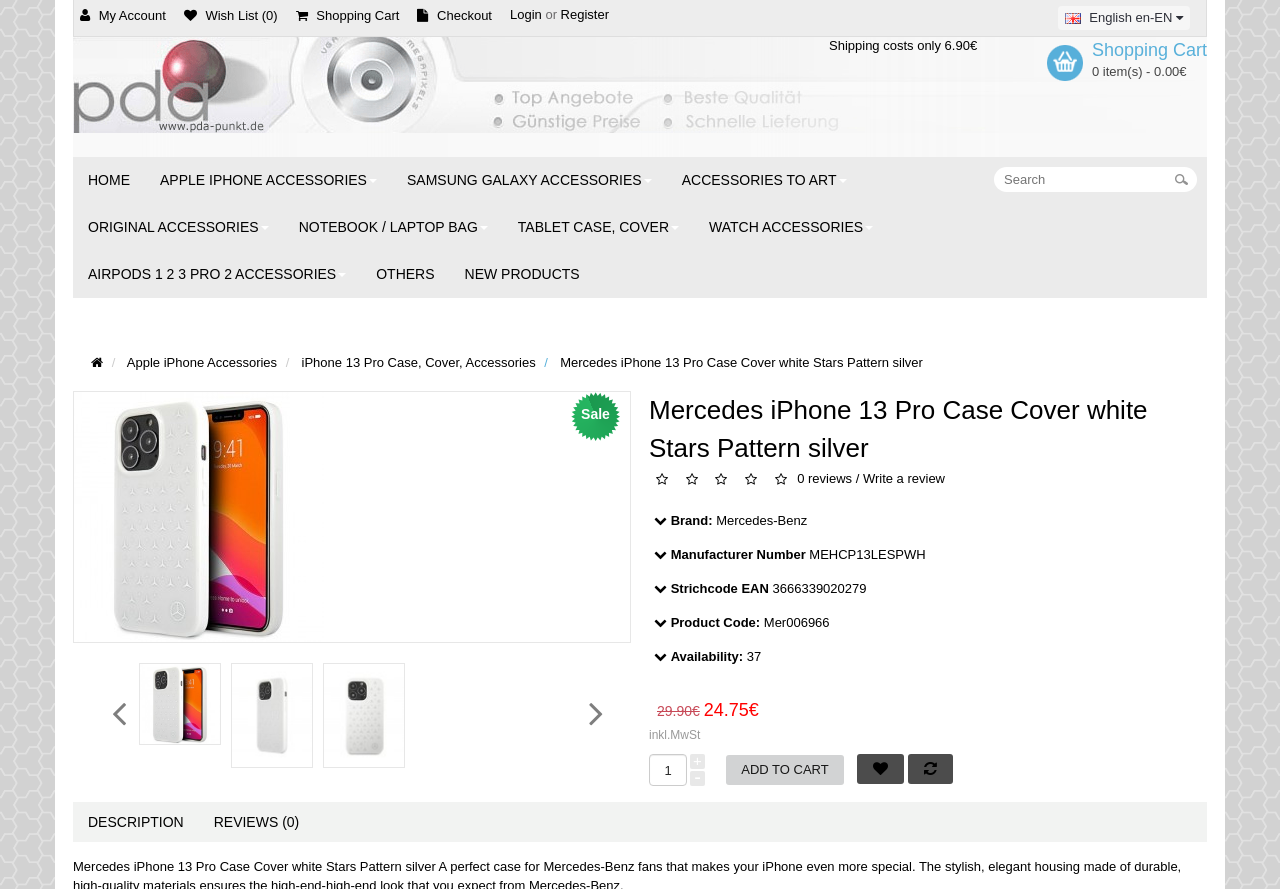Return the bounding box coordinates of the UI element that corresponds to this description: "Accessories to Art". The coordinates must be given as four float numbers in the range of 0 and 1, [left, top, right, bottom].

[0.521, 0.177, 0.673, 0.229]